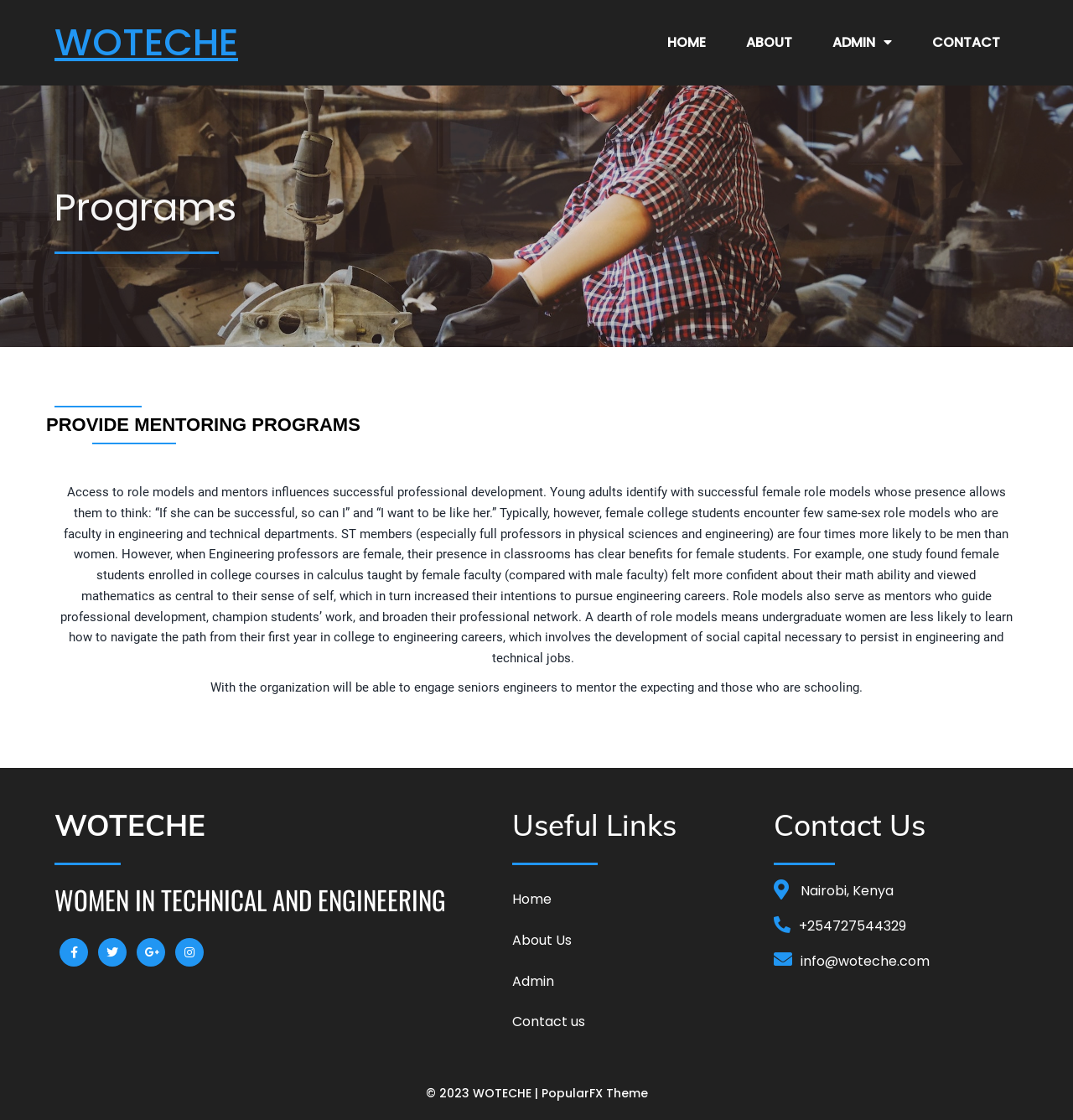Where is the organization located?
We need a detailed and meticulous answer to the question.

The location of the organization is mentioned at the bottom of the webpage, in the 'Contact Us' section, as 'Nairobi, Kenya'.